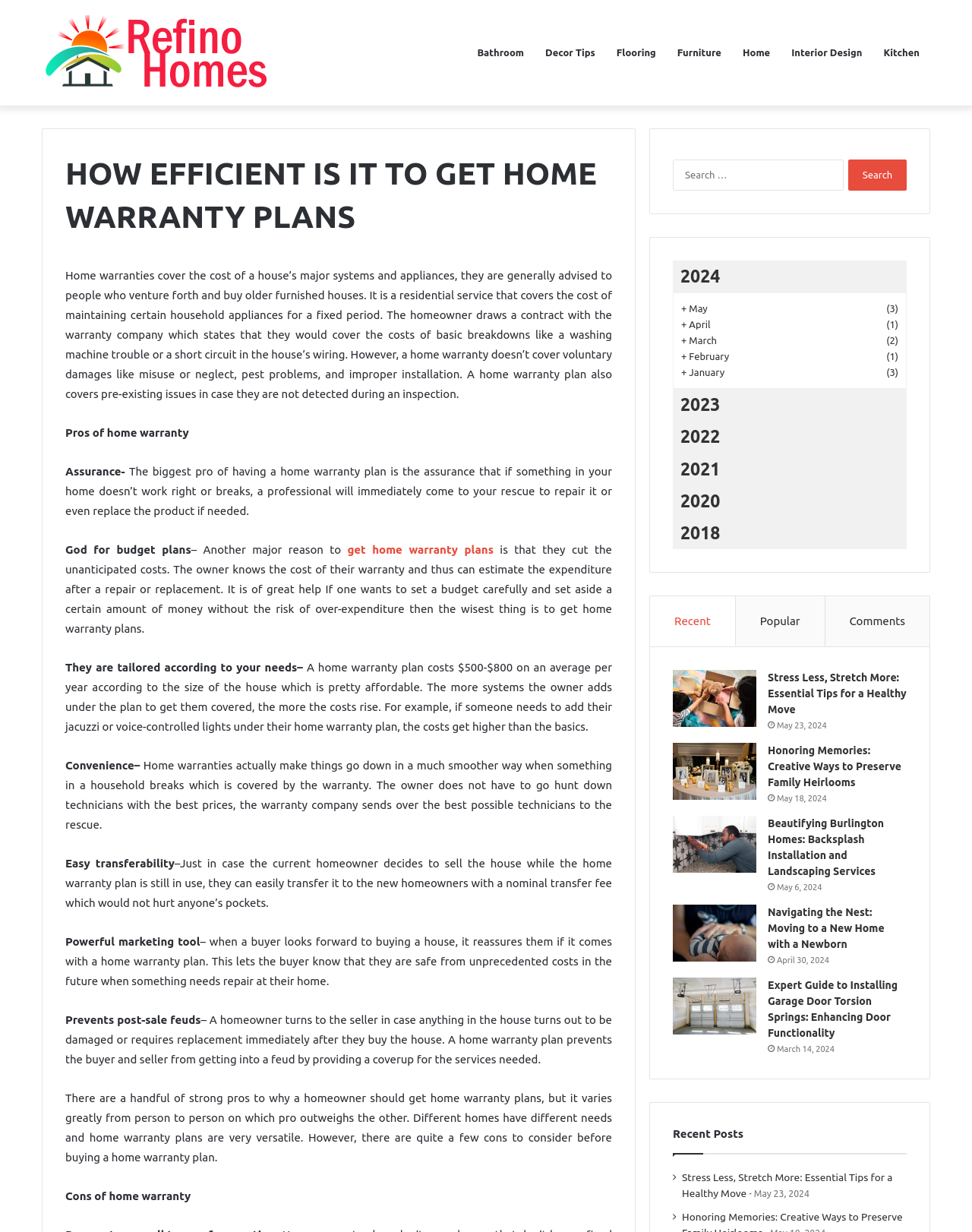Please identify the bounding box coordinates of the element that needs to be clicked to execute the following command: "View posts from 2024". Provide the bounding box using four float numbers between 0 and 1, formatted as [left, top, right, bottom].

[0.692, 0.211, 0.933, 0.237]